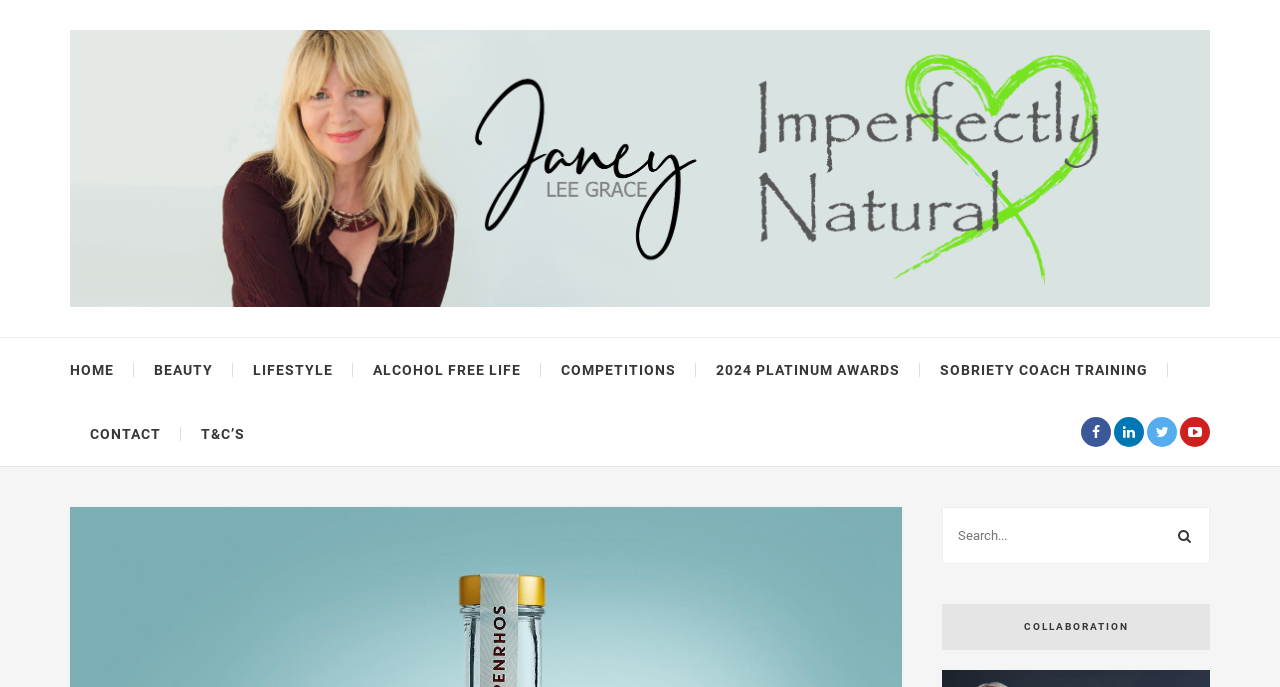Please find and report the bounding box coordinates of the element to click in order to perform the following action: "view competitions". The coordinates should be expressed as four float numbers between 0 and 1, in the format [left, top, right, bottom].

[0.438, 0.492, 0.528, 0.585]